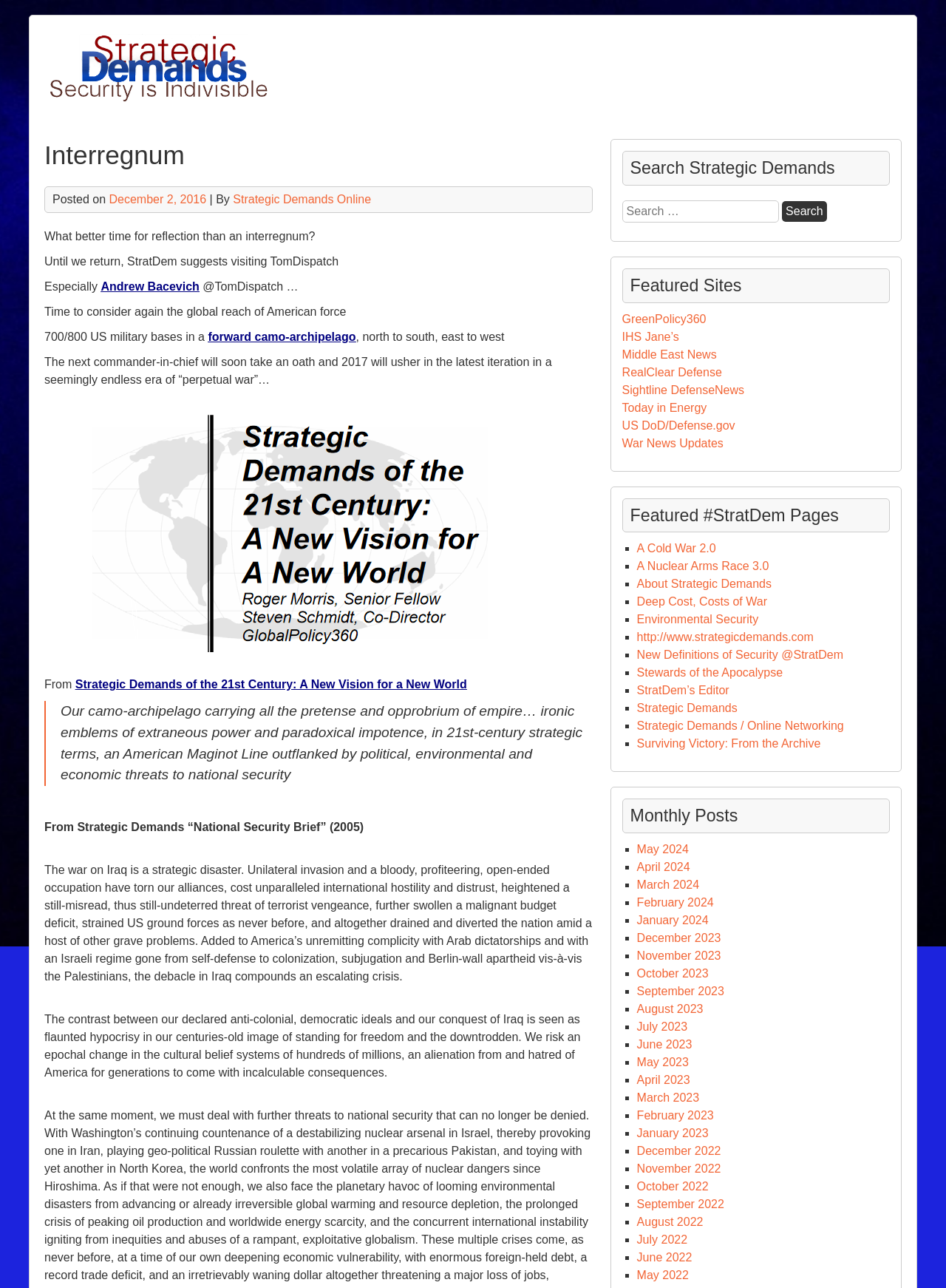Analyze the image and answer the question with as much detail as possible: 
What is the topic of the quote in the blockquote?

The blockquote on the webpage contains a quote that discusses the American empire, mentioning 'camo-archipelago' and 'extraneous power and paradoxical impotence'. The topic of the quote is the American empire and its implications.